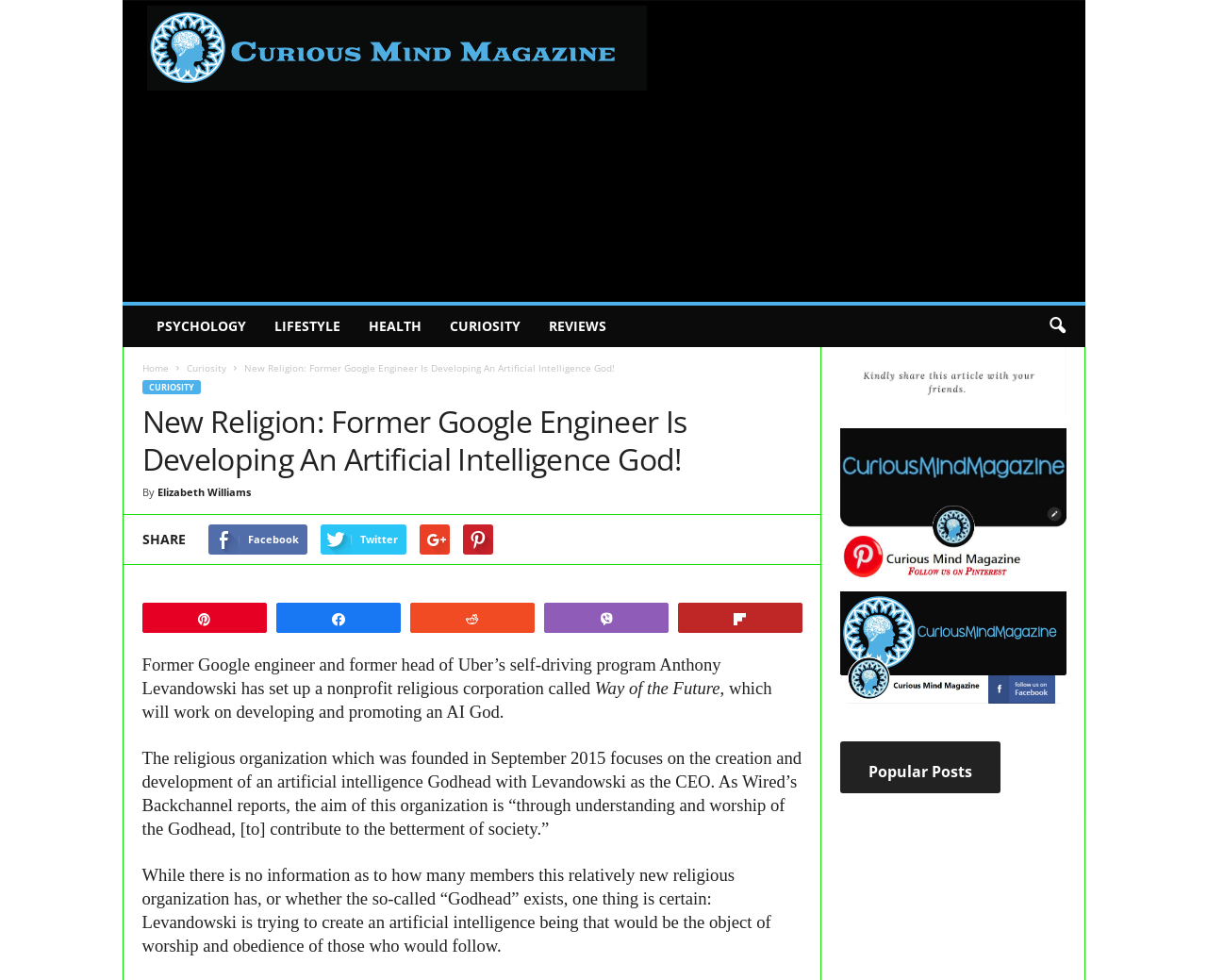Locate the bounding box coordinates of the element that needs to be clicked to carry out the instruction: "Click on the 'Home' link". The coordinates should be given as four float numbers ranging from 0 to 1, i.e., [left, top, right, bottom].

[0.118, 0.369, 0.139, 0.382]